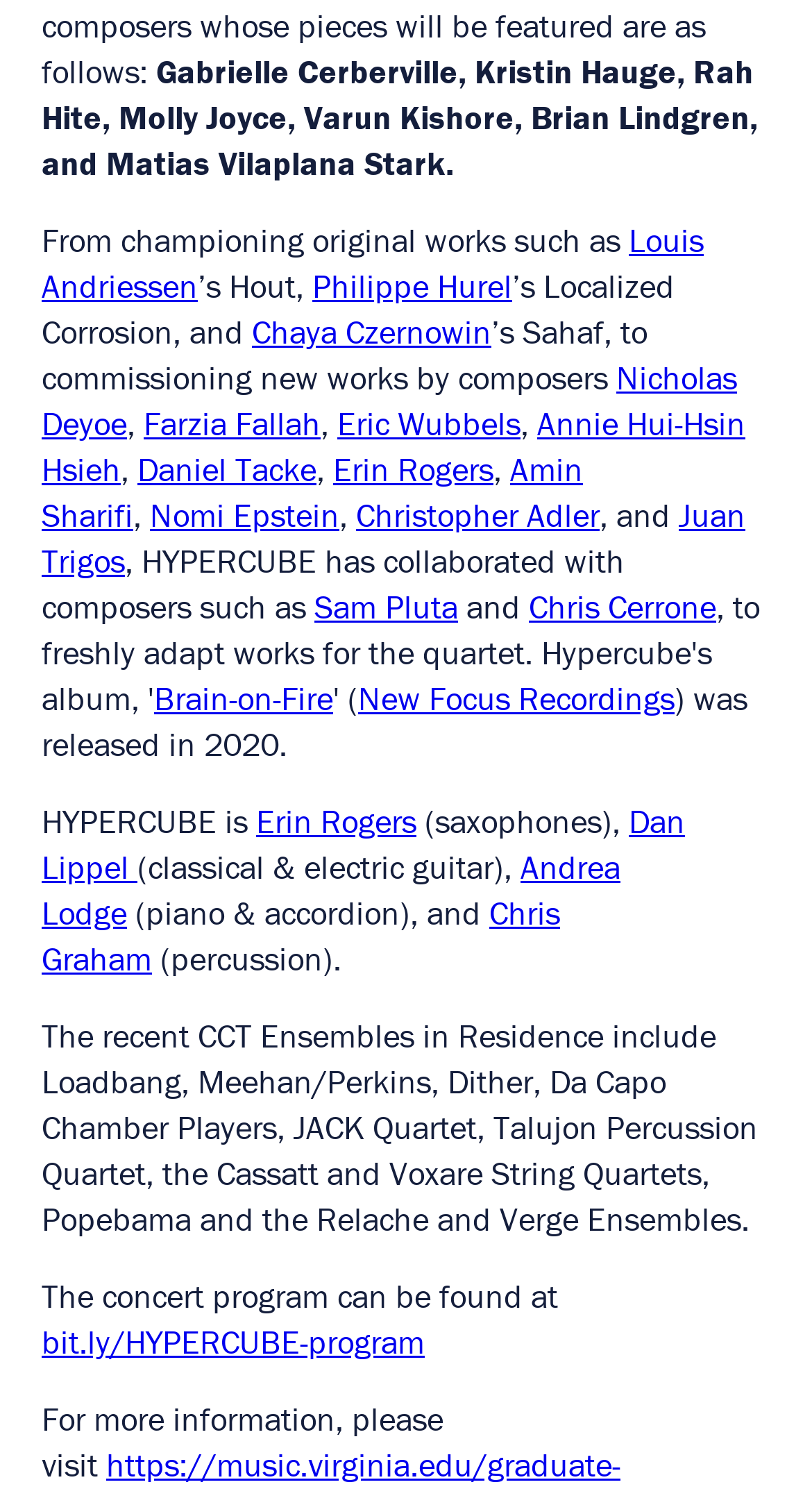How can I find the concert program of HYPERCUBE?
Look at the webpage screenshot and answer the question with a detailed explanation.

According to the webpage, the concert program of HYPERCUBE can be found at the URL bit.ly/HYPERCUBE-program.